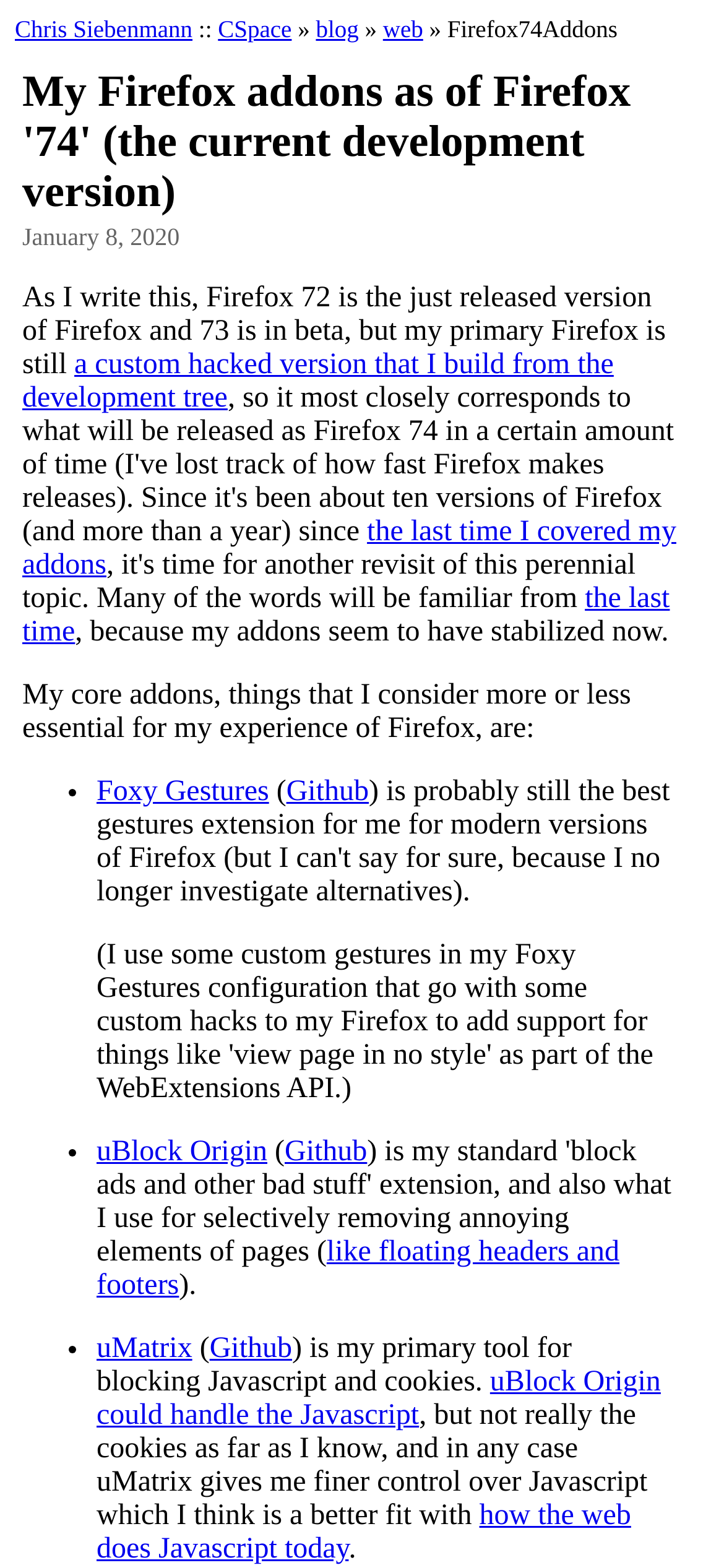Please identify the bounding box coordinates of the clickable area that will fulfill the following instruction: "visit the Github page of Foxy Gestures". The coordinates should be in the format of four float numbers between 0 and 1, i.e., [left, top, right, bottom].

[0.395, 0.495, 0.509, 0.515]